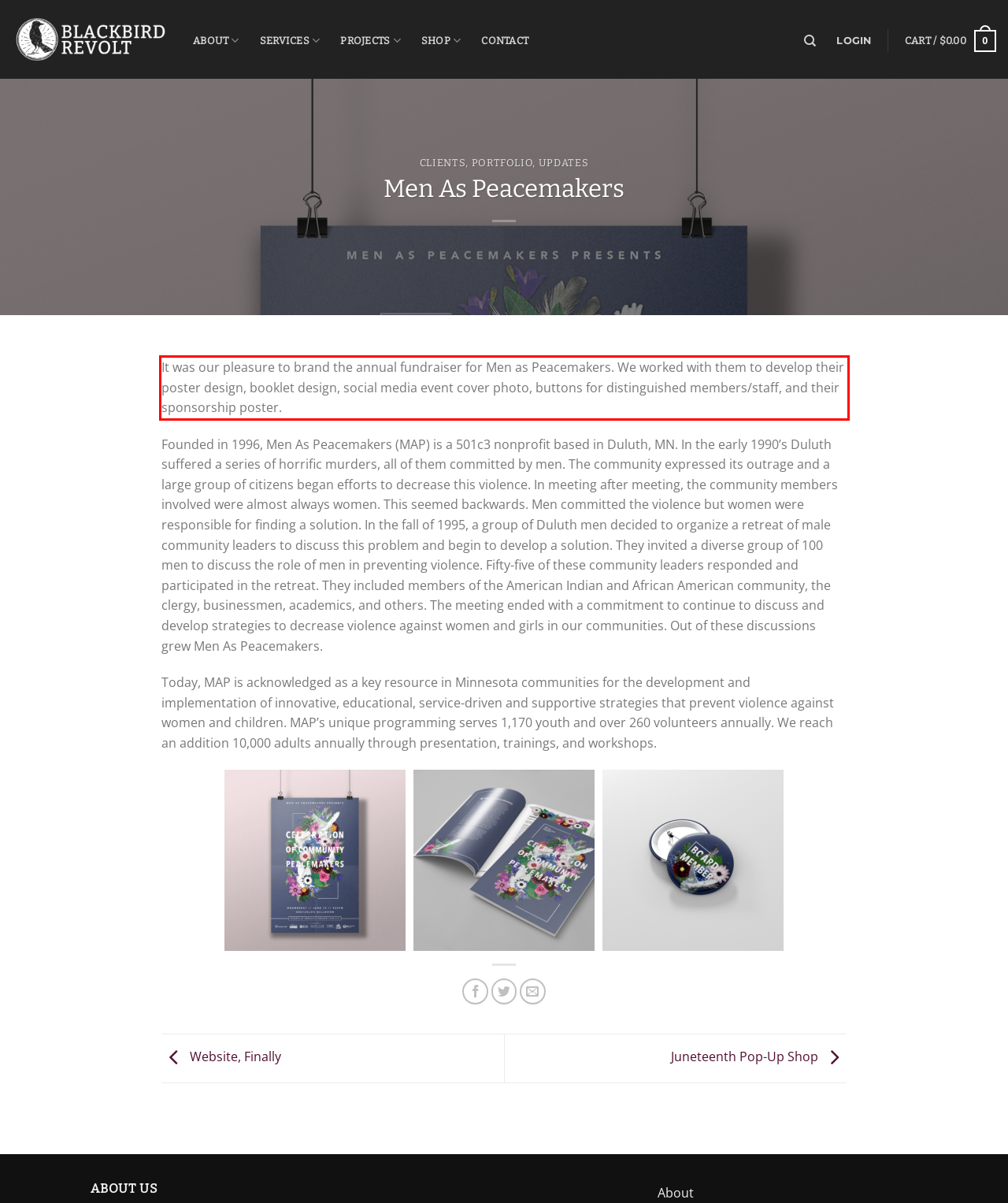Please perform OCR on the UI element surrounded by the red bounding box in the given webpage screenshot and extract its text content.

It was our pleasure to brand the annual fundraiser for Men as Peacemakers. We worked with them to develop their poster design, booklet design, social media event cover photo, buttons for distinguished members/staff, and their sponsorship poster.